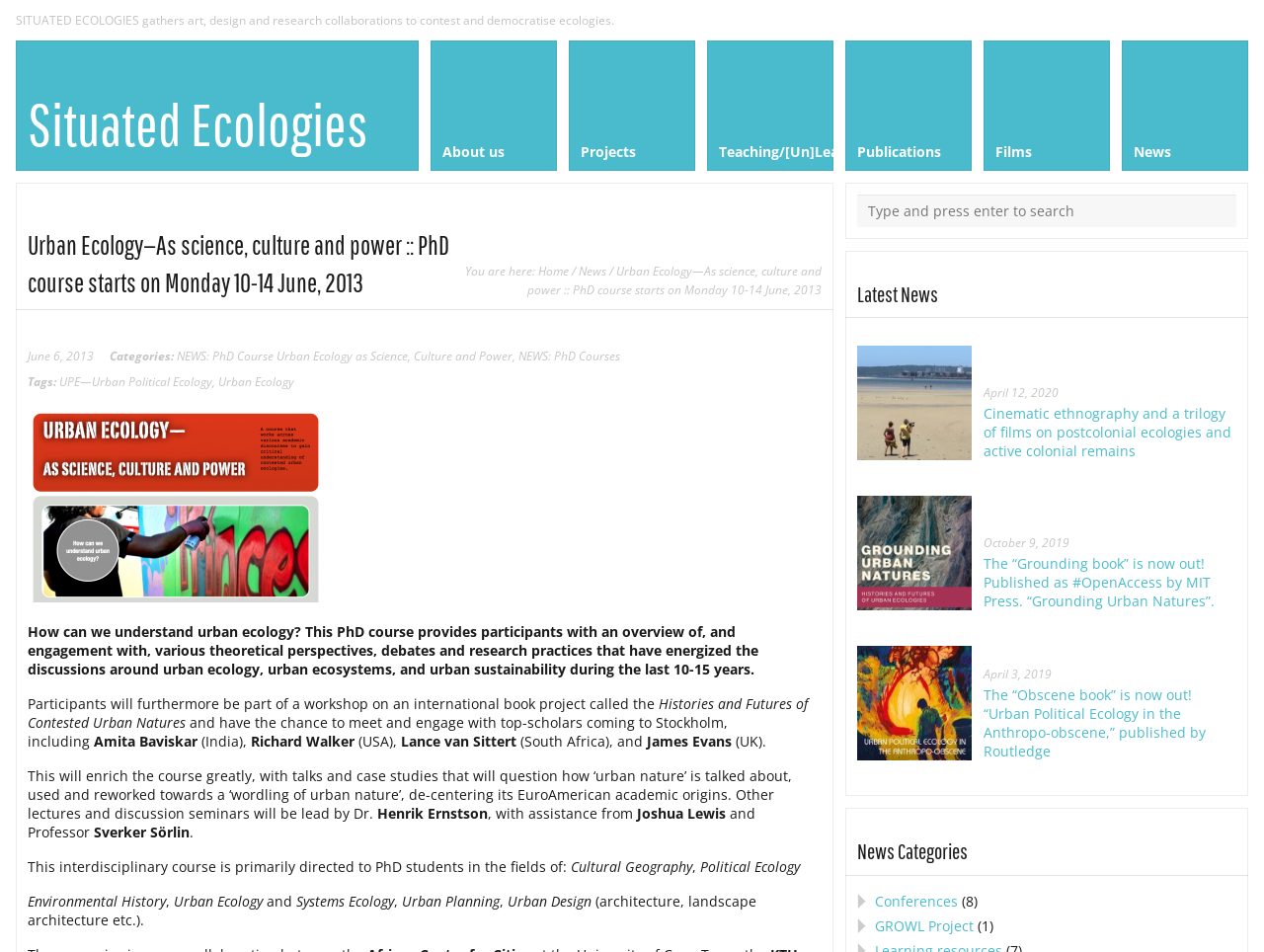Identify the bounding box coordinates for the element you need to click to achieve the following task: "Search for something". The coordinates must be four float values ranging from 0 to 1, formatted as [left, top, right, bottom].

[0.678, 0.204, 0.978, 0.239]